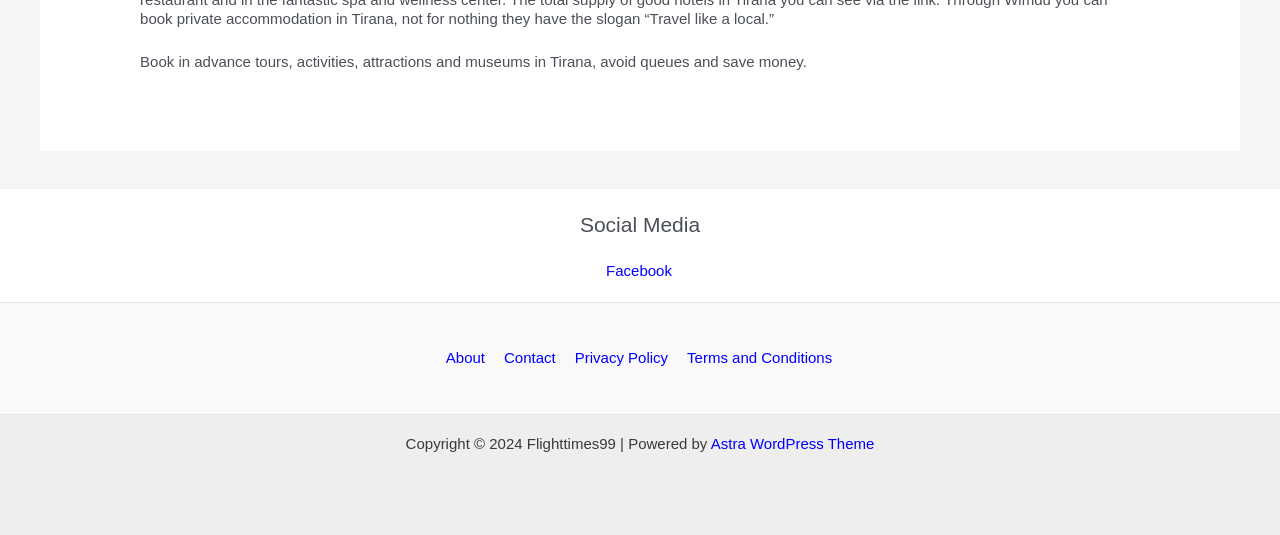Use a single word or phrase to answer the following:
What social media platform is linked on this website?

Facebook